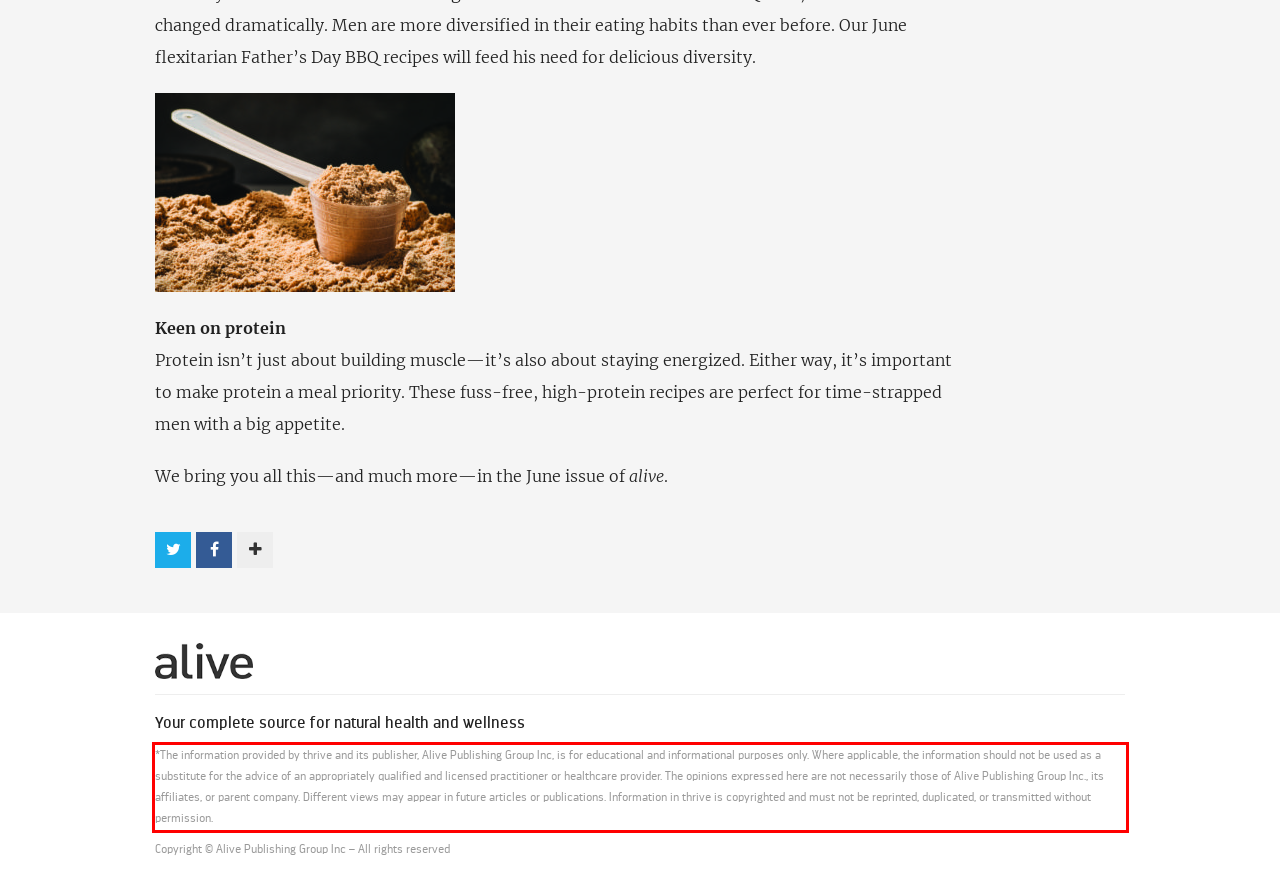Observe the screenshot of the webpage, locate the red bounding box, and extract the text content within it.

*The information provided by thrive and its publisher, Alive Publishing Group Inc, is for educational and informational purposes only. Where applicable, the information should not be used as a substitute for the advice of an appropriately qualified and licensed practitioner or healthcare provider. The opinions expressed here are not necessarily those of Alive Publishing Group Inc., its affiliates, or parent company. Different views may appear in future articles or publications. Information in thrive is copyrighted and must not be reprinted, duplicated, or transmitted without permission.